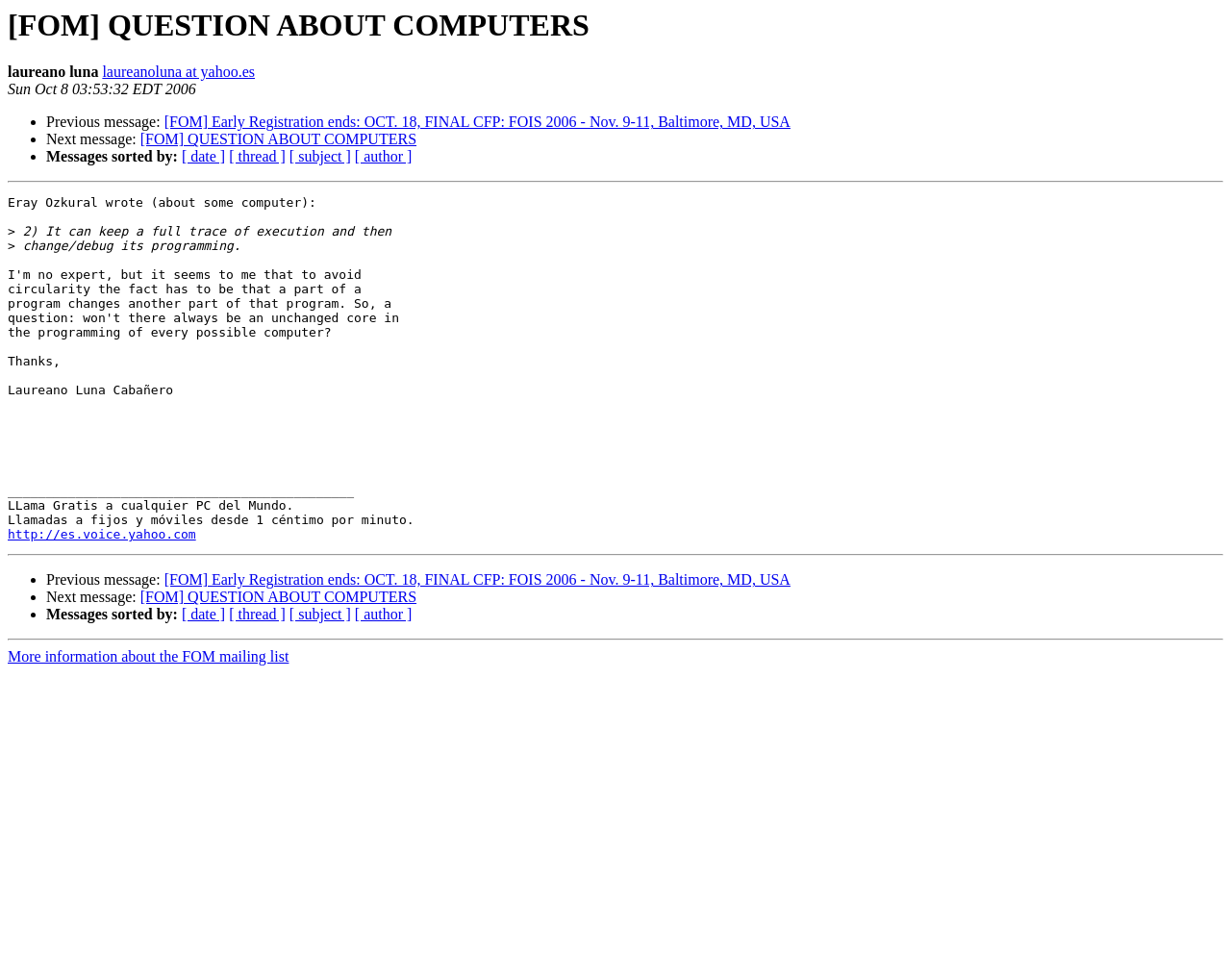Find the bounding box coordinates of the element to click in order to complete this instruction: "Sort messages by date". The bounding box coordinates must be four float numbers between 0 and 1, denoted as [left, top, right, bottom].

[0.148, 0.152, 0.183, 0.168]